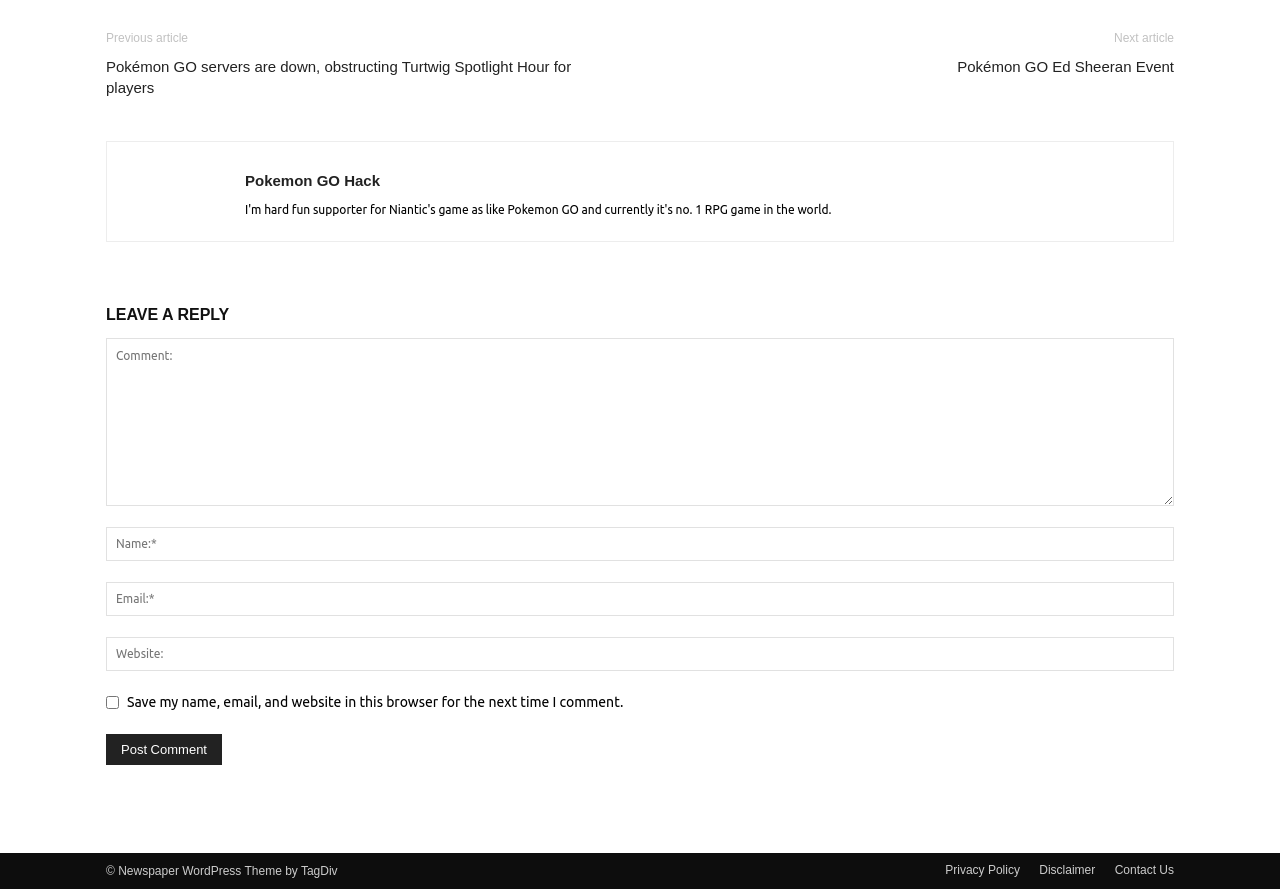Find the bounding box coordinates for the area that must be clicked to perform this action: "Leave a comment".

[0.083, 0.38, 0.917, 0.569]